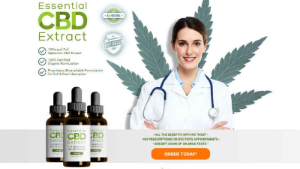Describe all the important aspects and features visible in the image.

The image features a professional-looking woman with a stethoscope, positioned against a backdrop of green cannabis leaves, symbolizing the connection to CBD products. She is promoting "Essential CBD Extract," which is presented alongside three bottles of the product. The visual emphasizes health and wellness, likely targeting audiences interested in natural remedies. Key features, such as being 100% organic and suitable for various health needs, are subtly highlighted. The call to action at the bottom urges viewers to "ORDER TODAY!" suggesting a promotional offer aimed at encouraging immediate engagement.